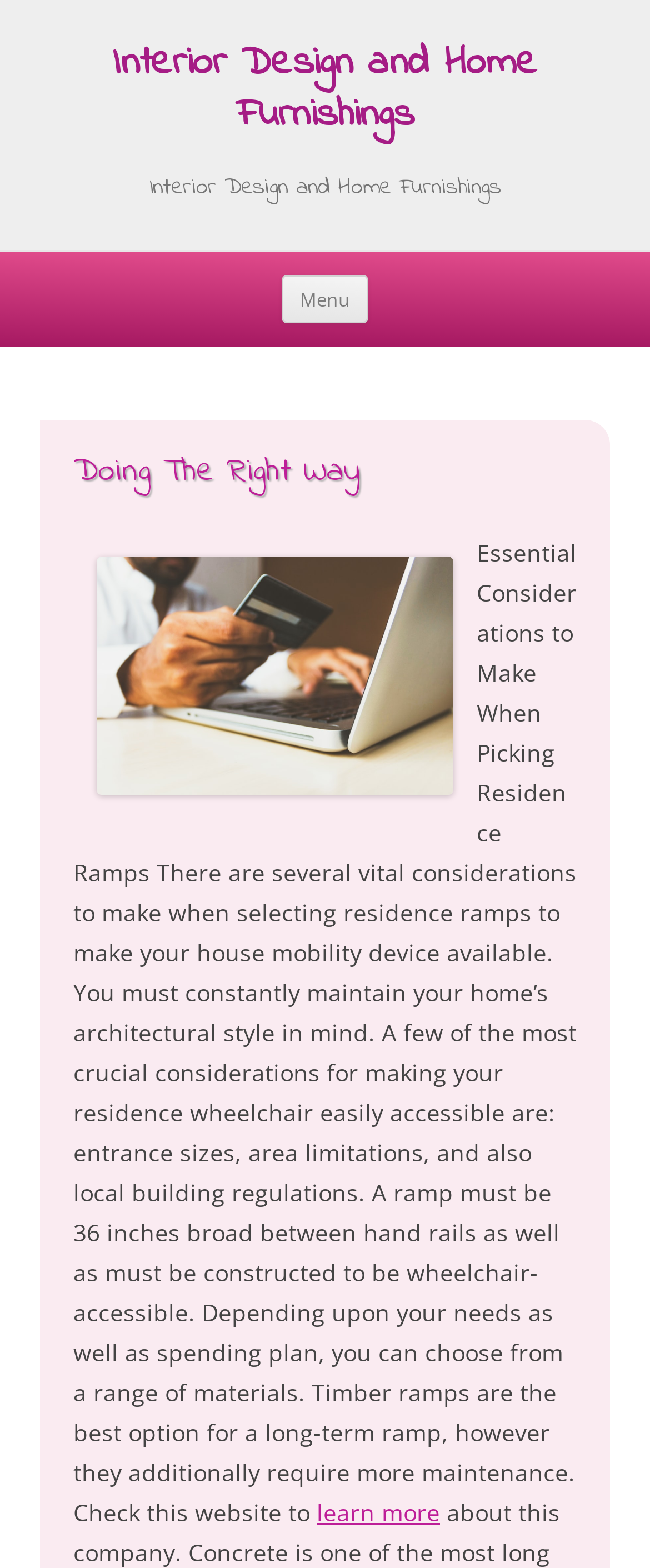Use a single word or phrase to answer the question: 
What is the main topic of the webpage?

Interior Design and Home Furnishings